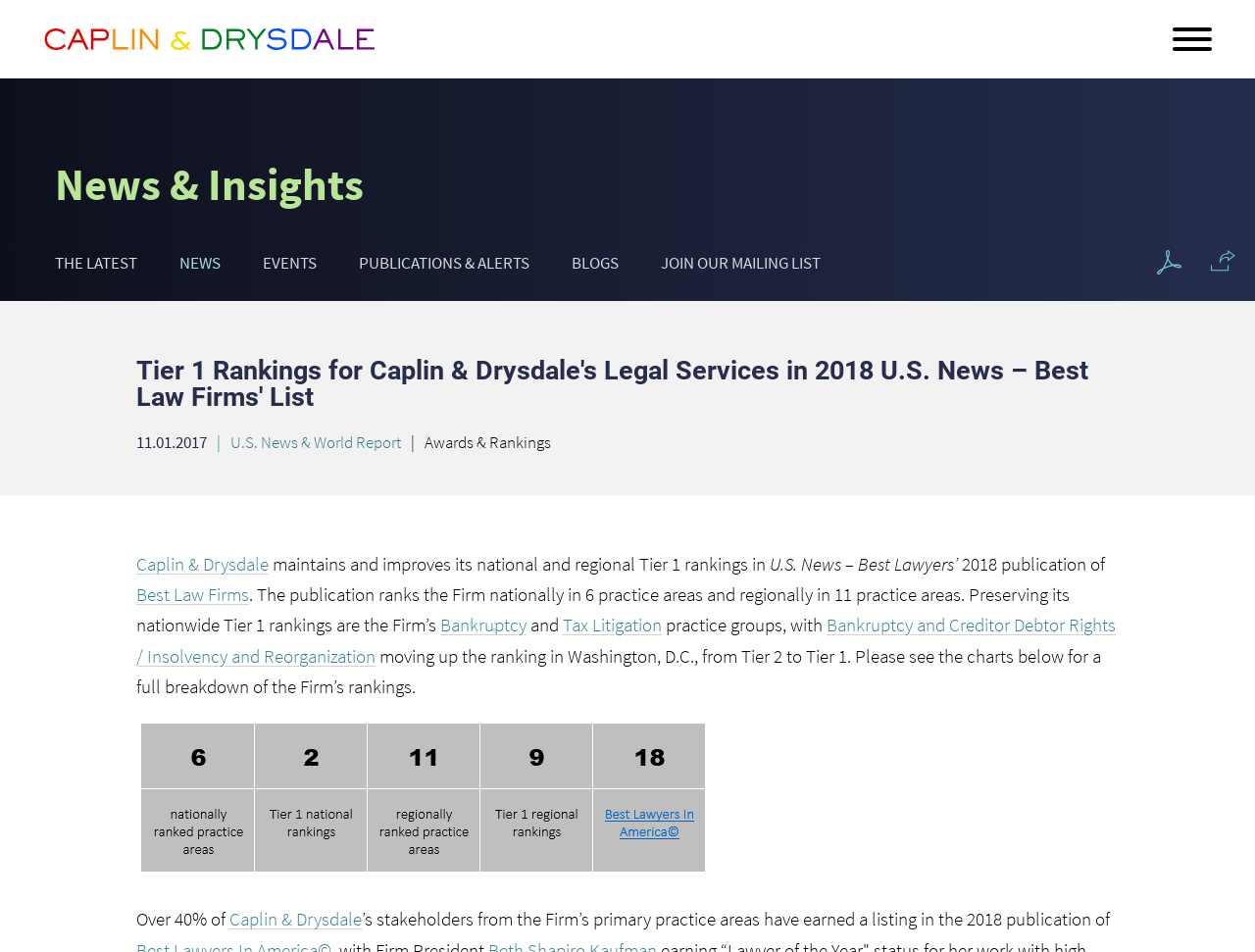What is the name of the publication?
Using the visual information from the image, give a one-word or short-phrase answer.

U.S. News – Best Law Firms